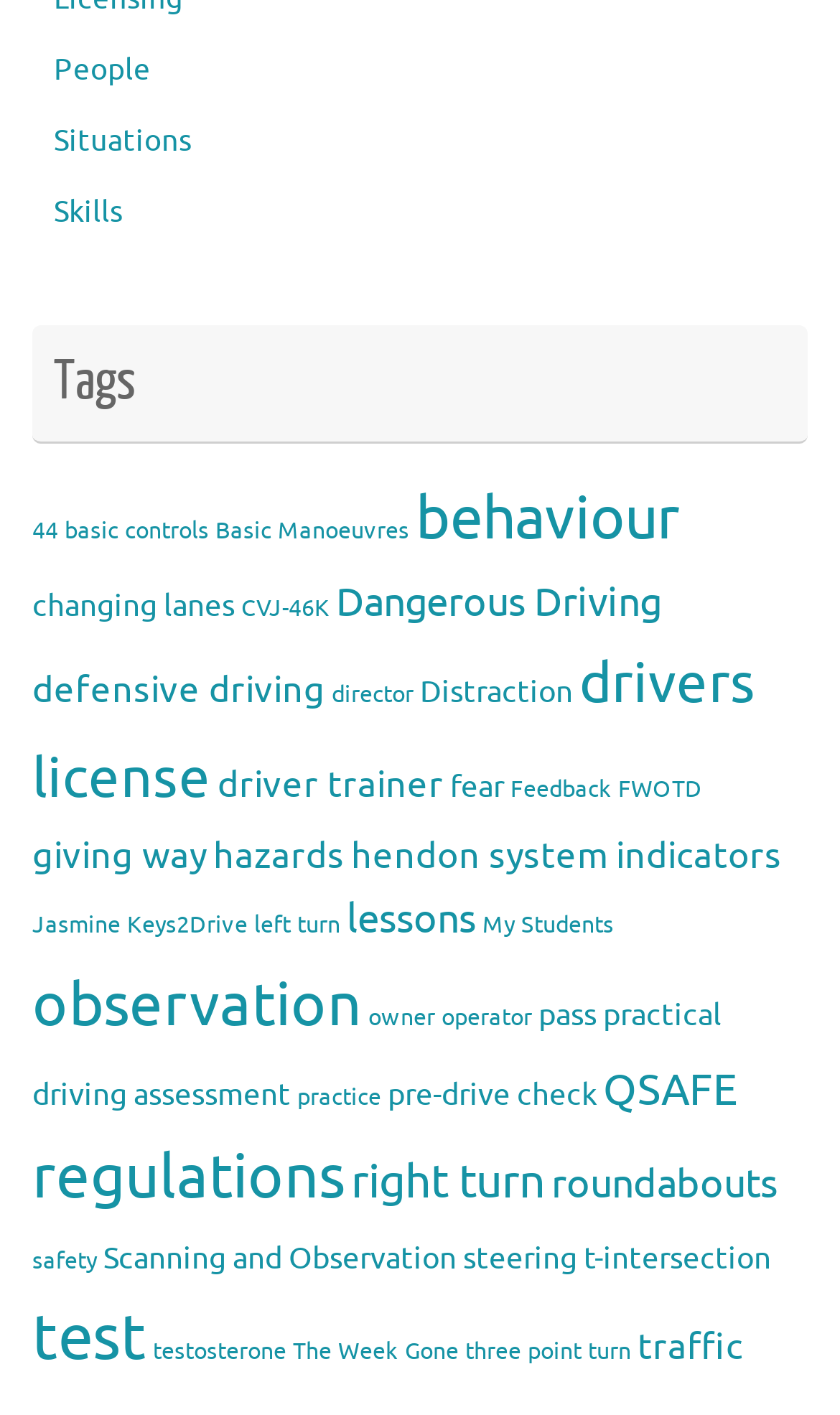Find the bounding box coordinates of the element I should click to carry out the following instruction: "Click on 'People'".

[0.064, 0.037, 0.179, 0.063]